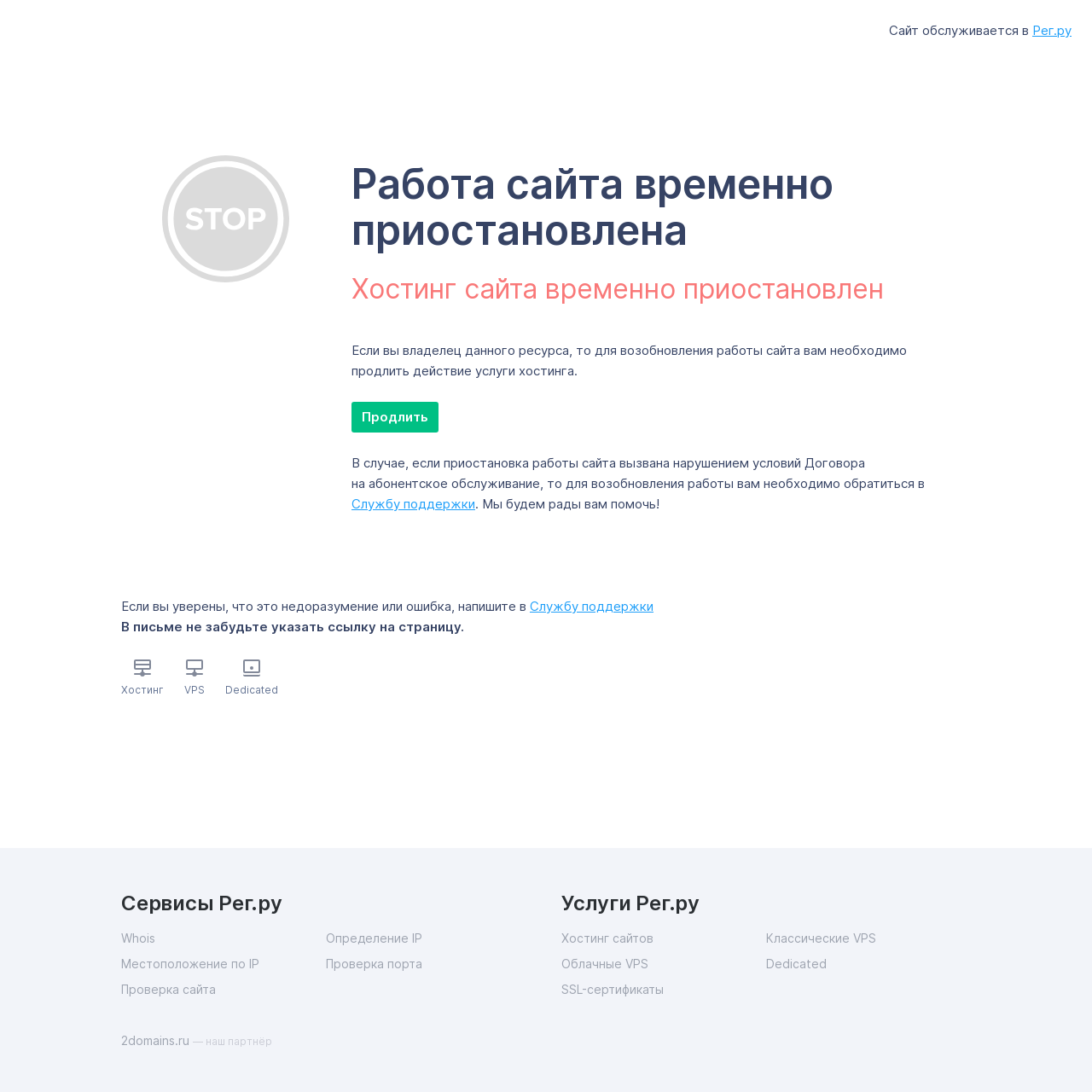Answer the following query concisely with a single word or phrase:
What is the relationship between Рег.ру and 2domains.ru?

Partners